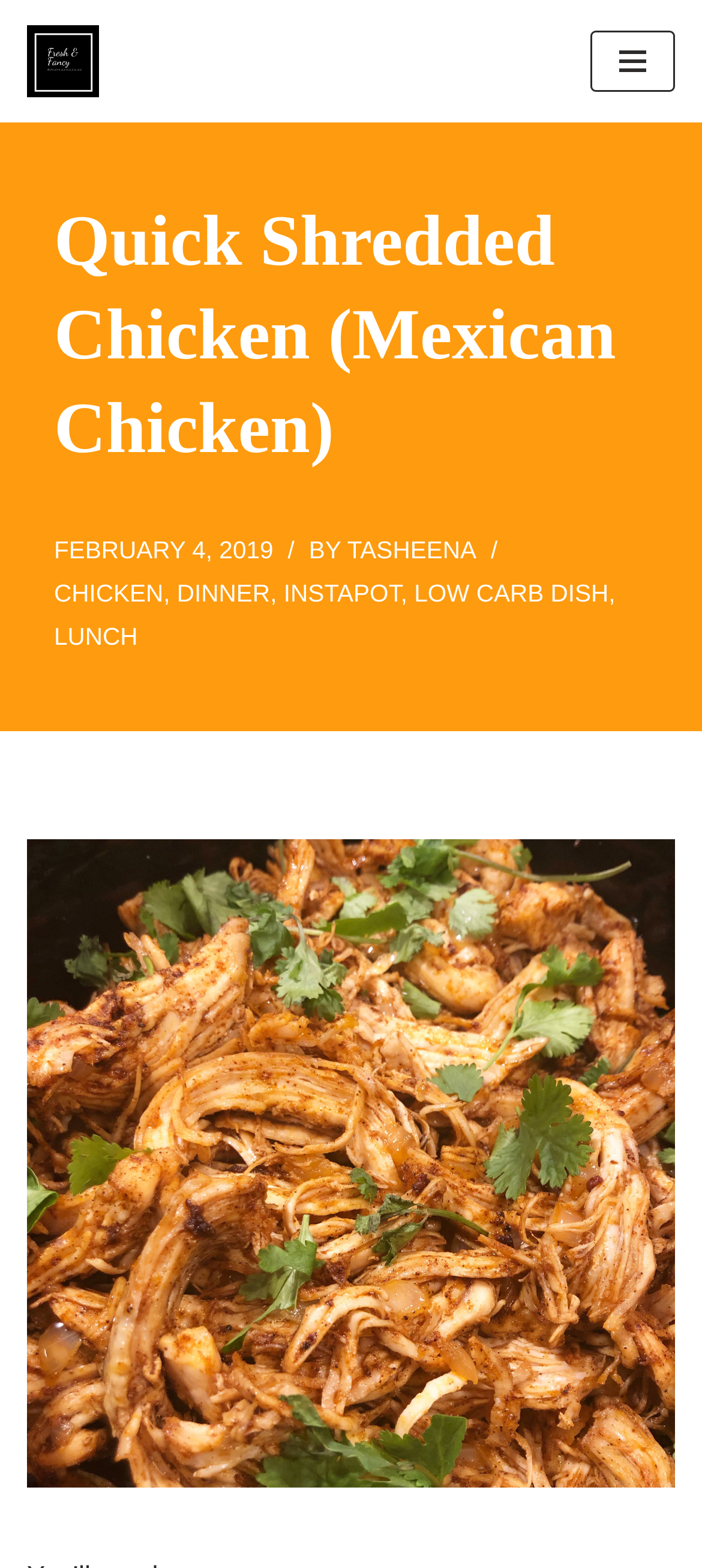Answer briefly with one word or phrase:
What type of dish is the article about?

CHICKEN